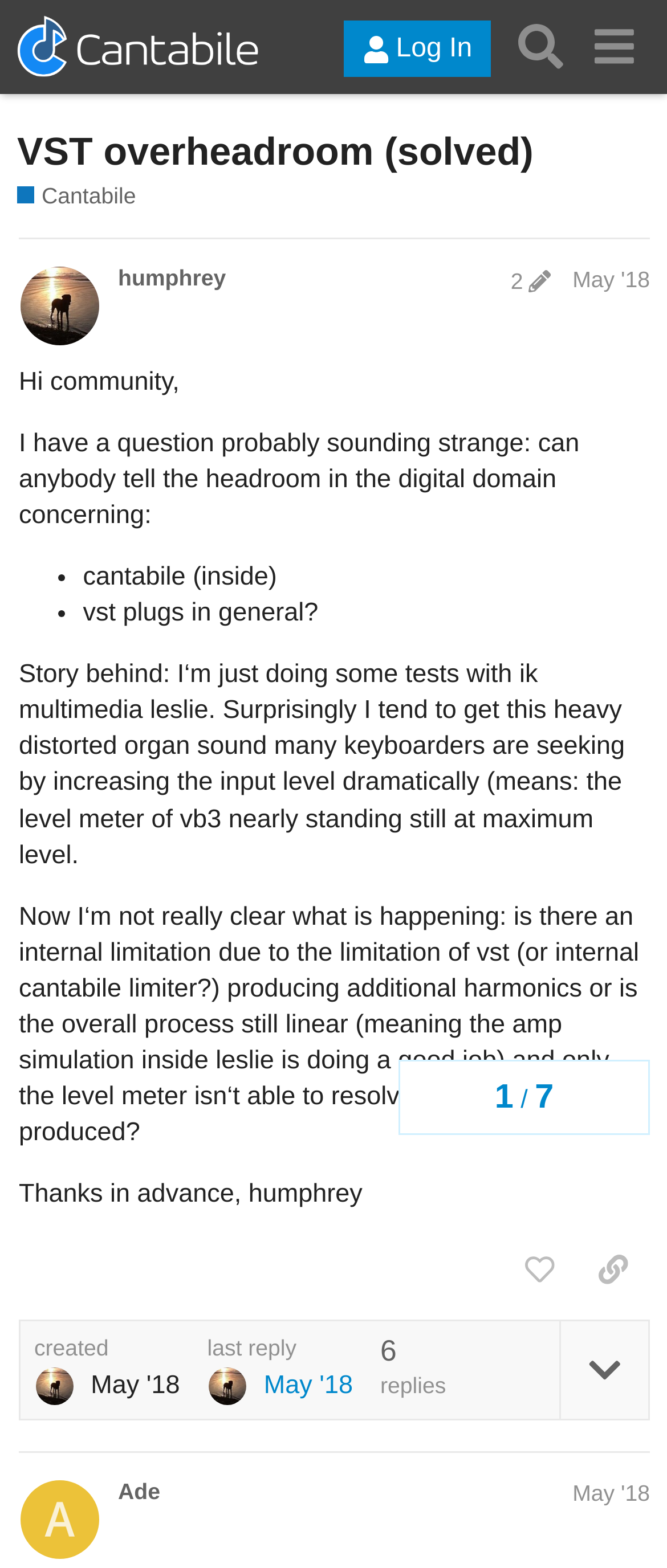Using the given description, provide the bounding box coordinates formatted as (top-left x, top-left y, bottom-right x, bottom-right y), with all values being floating point numbers between 0 and 1. Description: May '18

[0.858, 0.944, 0.974, 0.96]